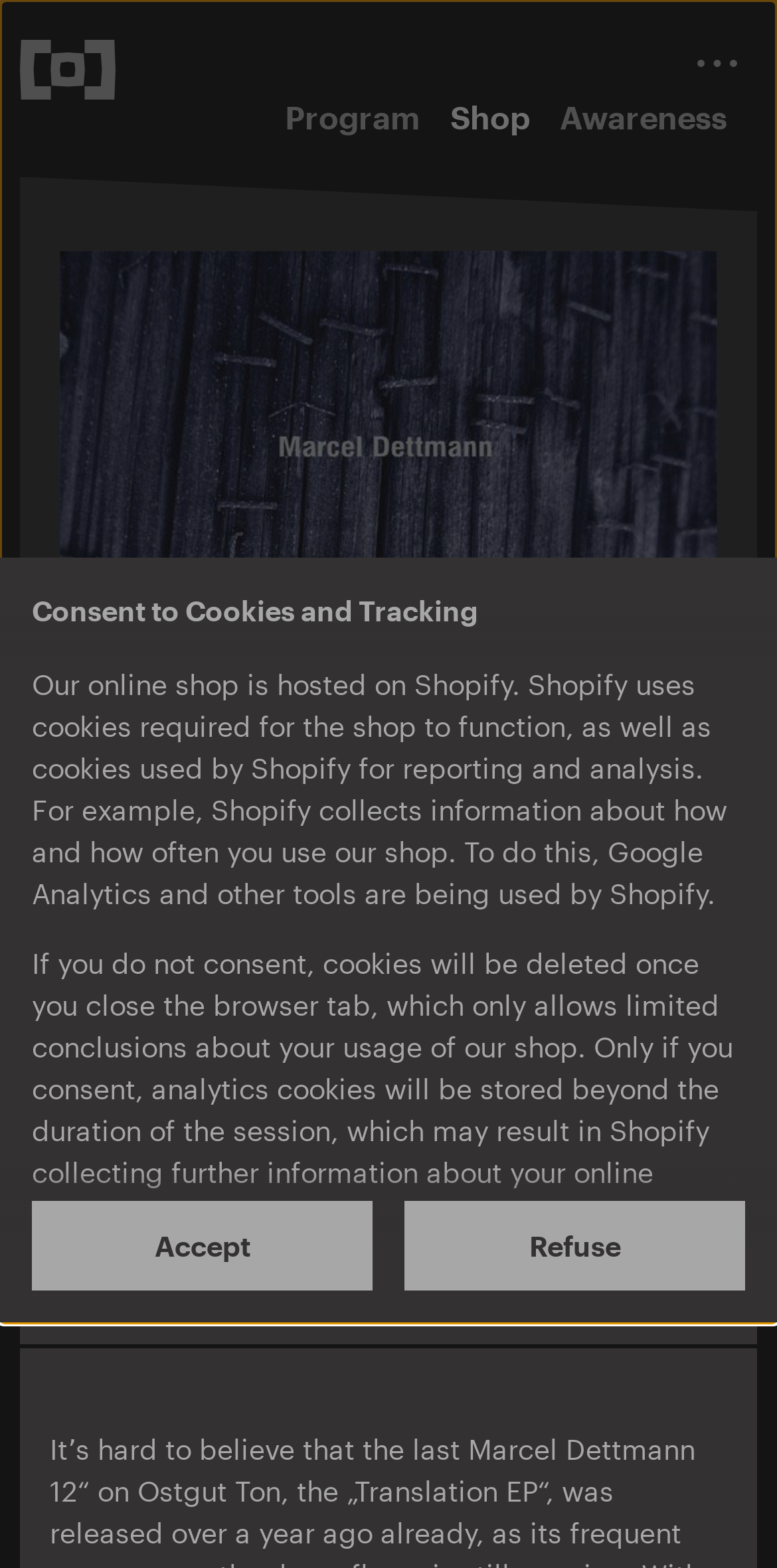What is the status of the EP?
Based on the screenshot, respond with a single word or phrase.

Sold out